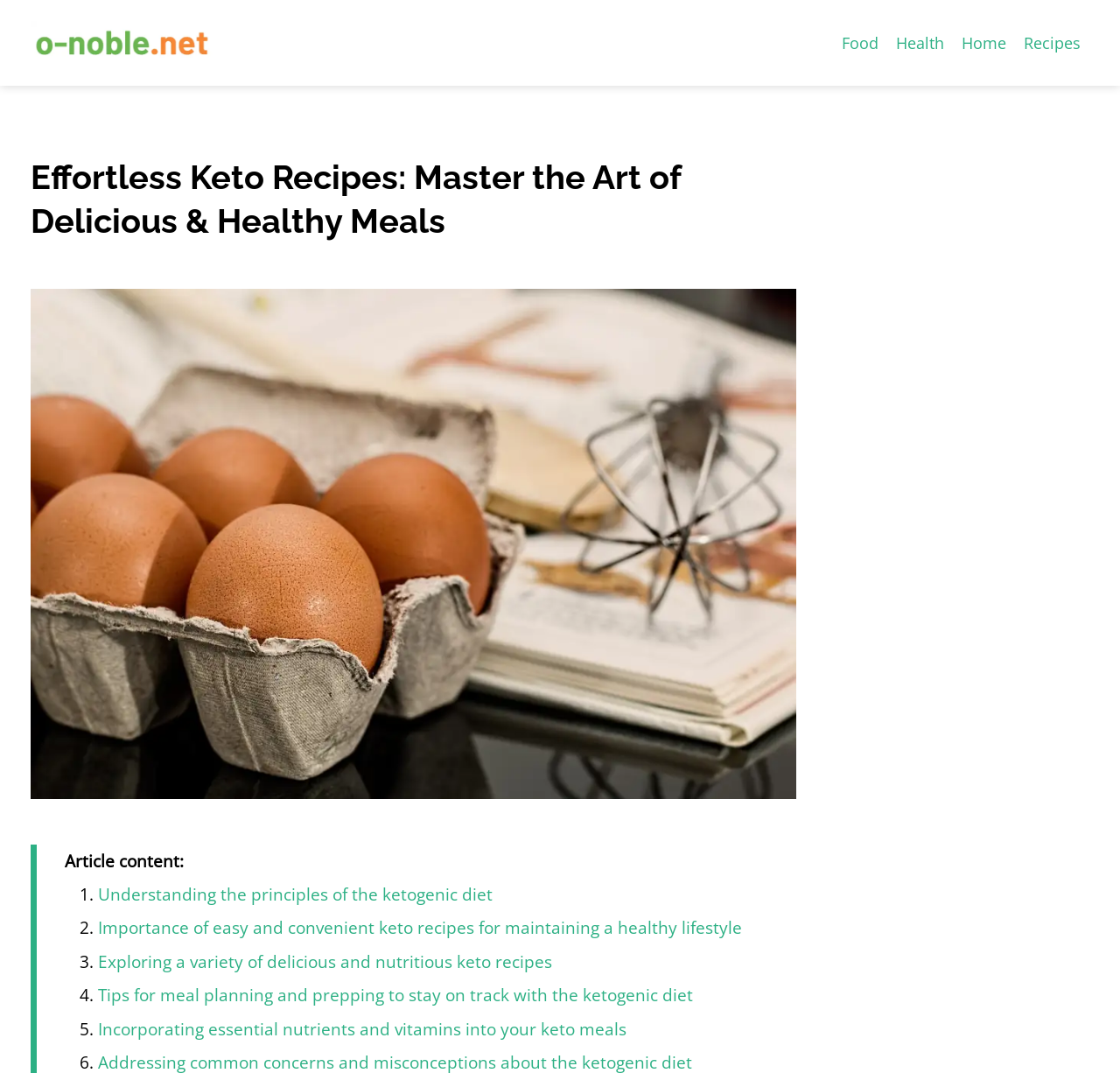Identify the bounding box coordinates for the element you need to click to achieve the following task: "Explore Food category". Provide the bounding box coordinates as four float numbers between 0 and 1, in the form [left, top, right, bottom].

[0.744, 0.026, 0.792, 0.054]